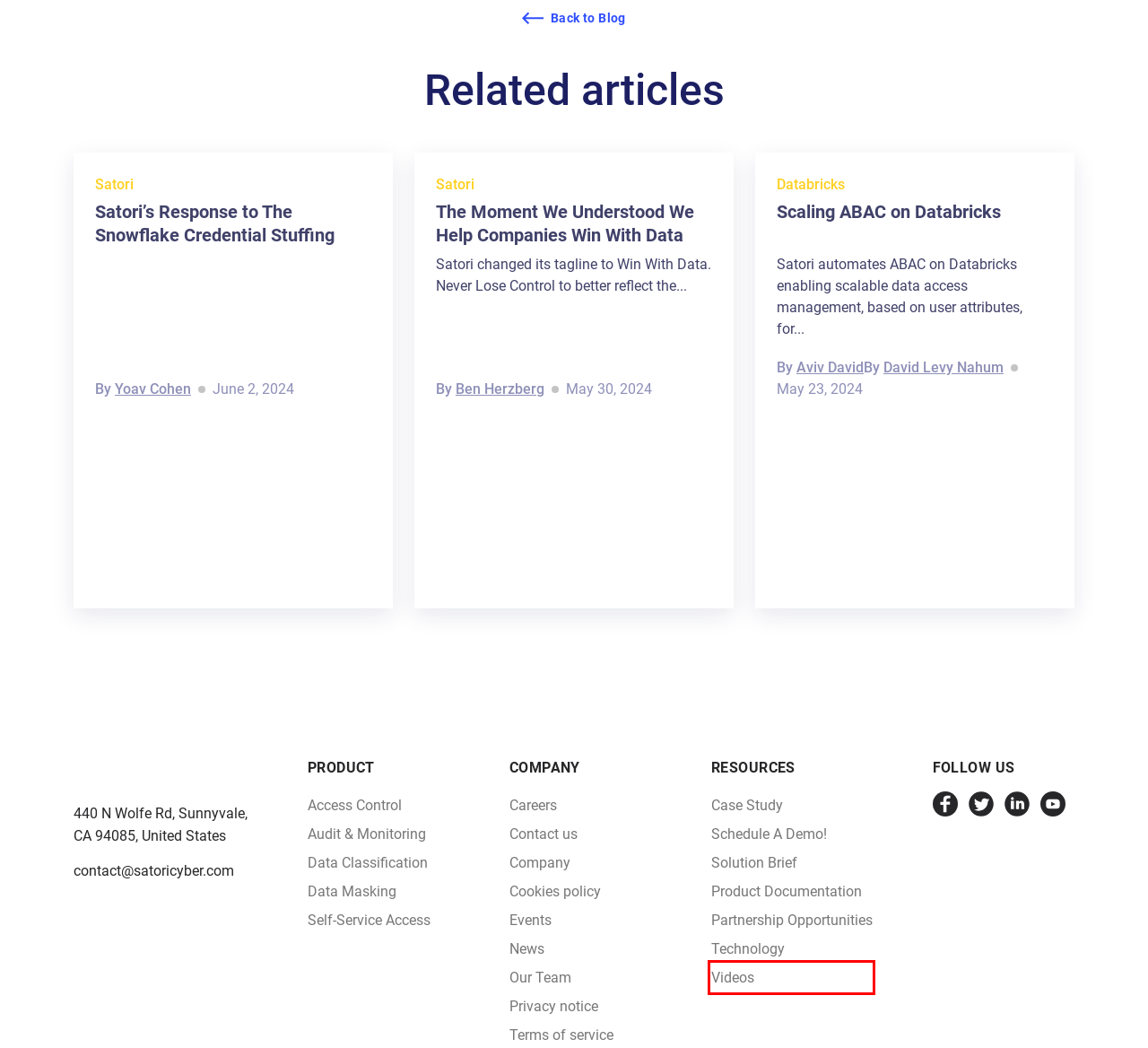Observe the screenshot of a webpage with a red bounding box highlighting an element. Choose the webpage description that accurately reflects the new page after the element within the bounding box is clicked. Here are the candidates:
A. David Levy Nahum, Author at blog.satoricyber.com
B. Audit & Monitoring​ - Satori
C. Aviv David, Author at blog.satoricyber.com
D. Introduction to Satori - Satori Documentation
E. Satori Case Studies
F. Videos - Satori
G. Satori - Technology
H. Cookies - Satori

F